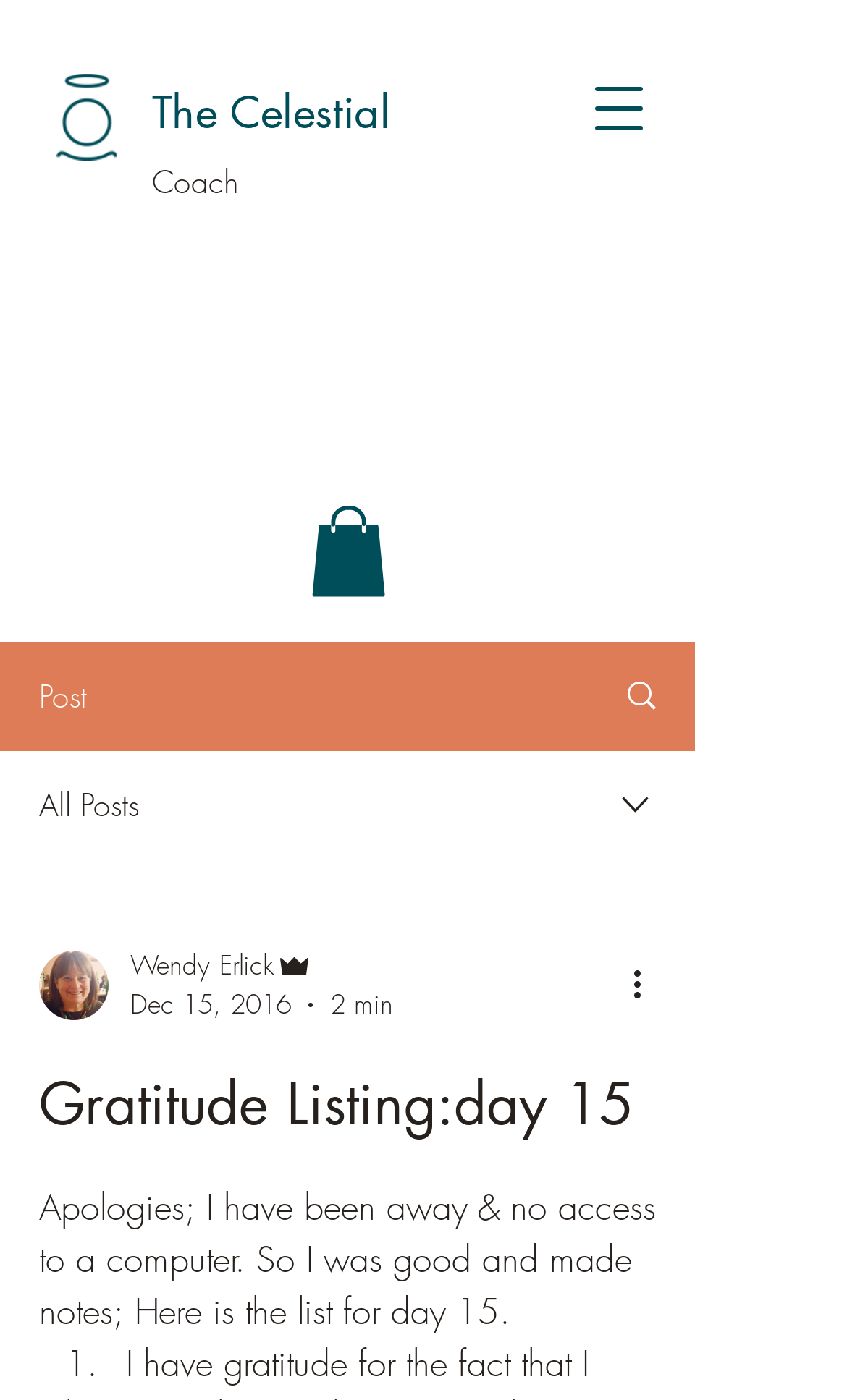Please specify the coordinates of the bounding box for the element that should be clicked to carry out this instruction: "Select an option from the dropdown". The coordinates must be four float numbers between 0 and 1, formatted as [left, top, right, bottom].

[0.0, 0.536, 0.821, 0.614]